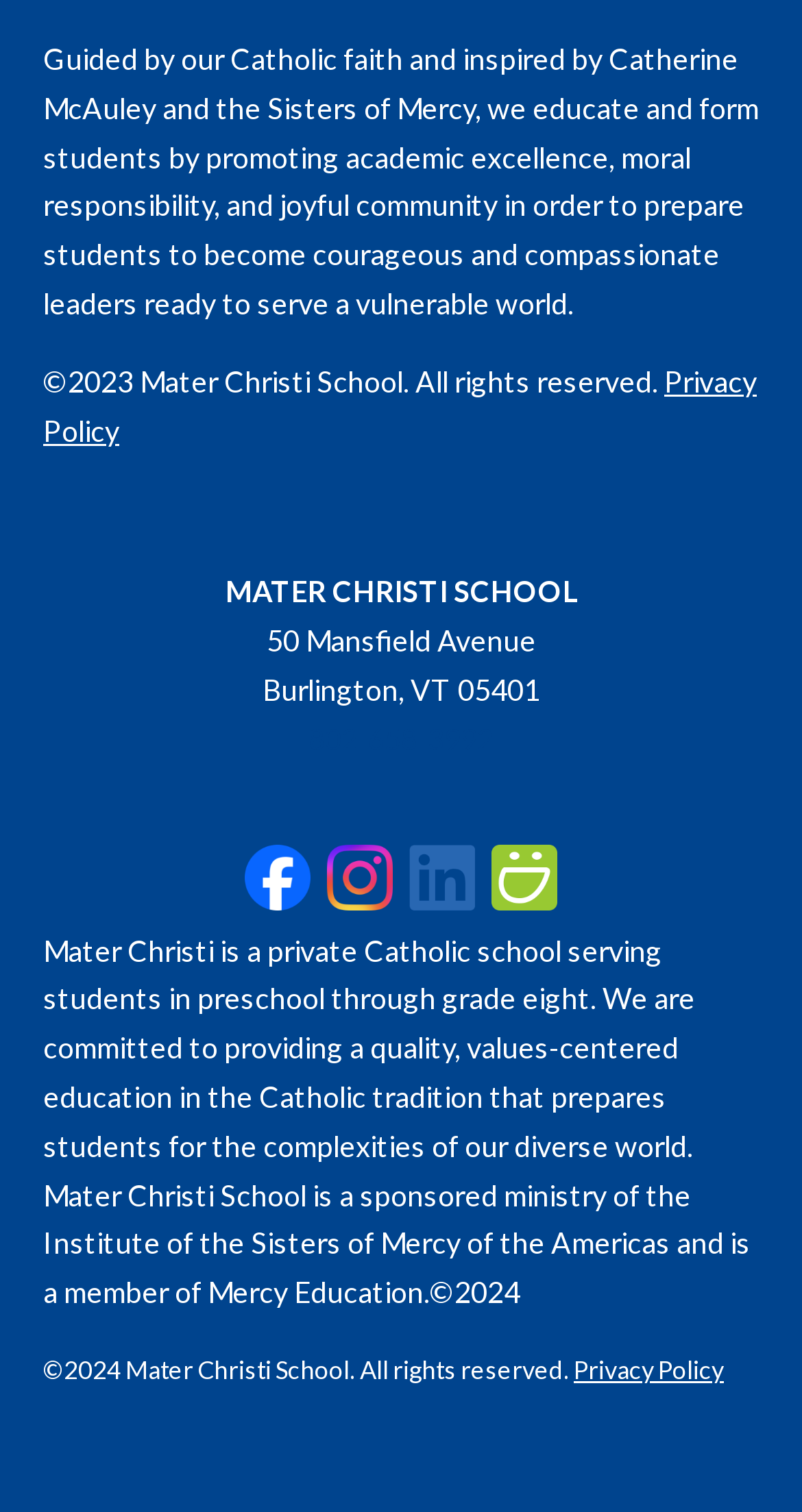What is the copyright year of the school's website?
Please use the visual content to give a single word or phrase answer.

2023, 2024